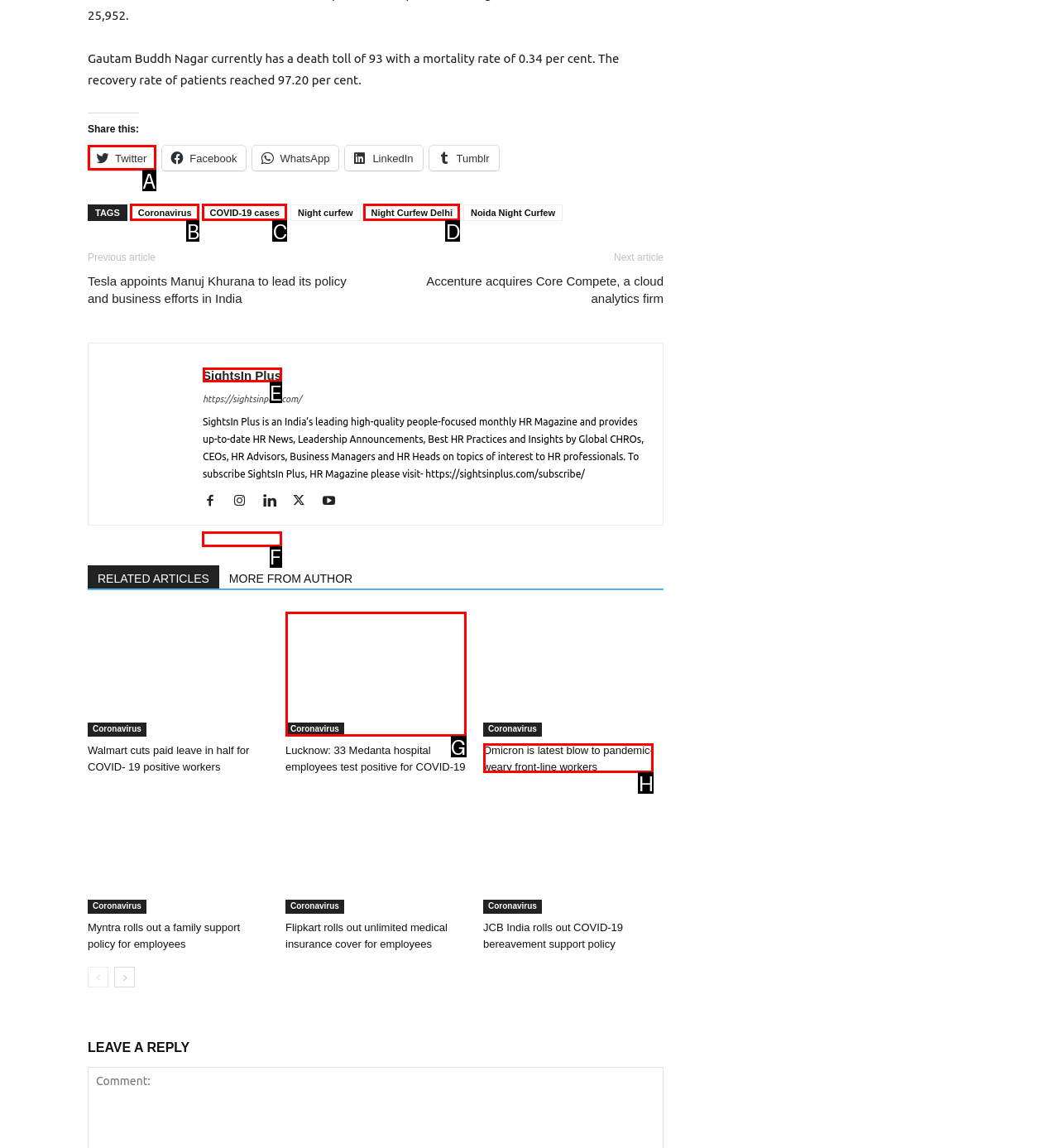From the given choices, which option should you click to complete this task: Subscribe to SightsIn Plus? Answer with the letter of the correct option.

F